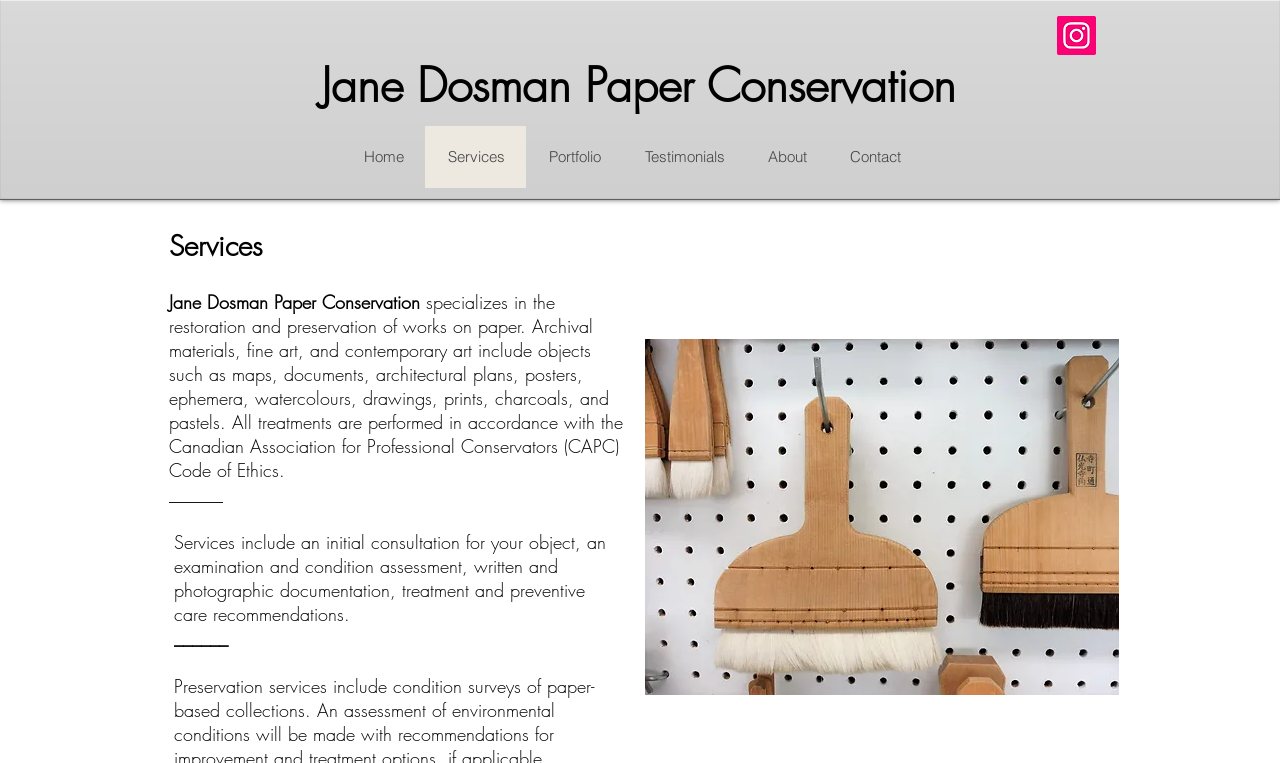Please provide a brief answer to the following inquiry using a single word or phrase:
What is depicted in the image on the webpage?

Japanese brushes used in paper conservation